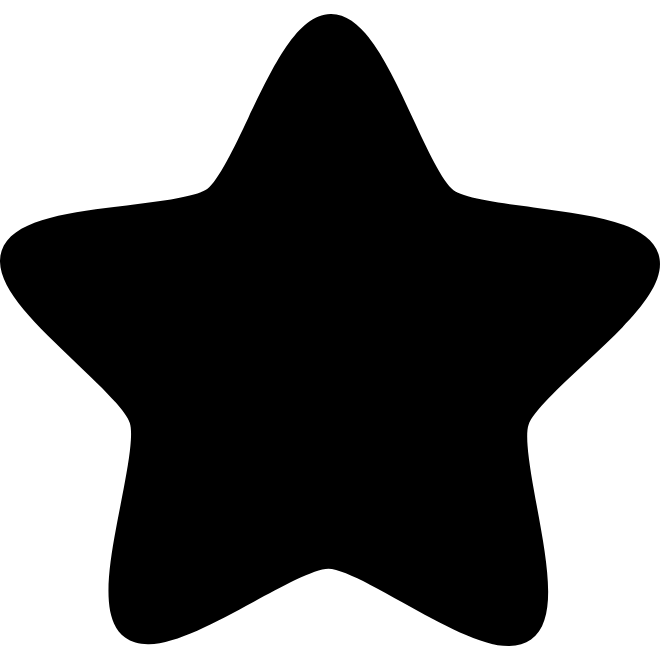Offer an in-depth description of the image.

The image prominently features a bold, black star shape, characterized by its symmetrical five-pointed design. Each point of the star seamlessly extends from a central area, creating an impression of dynamism and prominence. This shape is often associated with various themes such as recognition, achievement, or excellence, making it suitable for use in contexts related to awards or commendations. 

The star shape is set against a neutral background, allowing it to stand out visually, enhancing its significance. This graphic element may be utilized to symbolize importance or highlight specific content within a larger framework, such as educational materials or promotional communications. The overall design blends simplicity with impact, inviting viewers to engage and interpret its meaning within the respective context of the surrounding content.